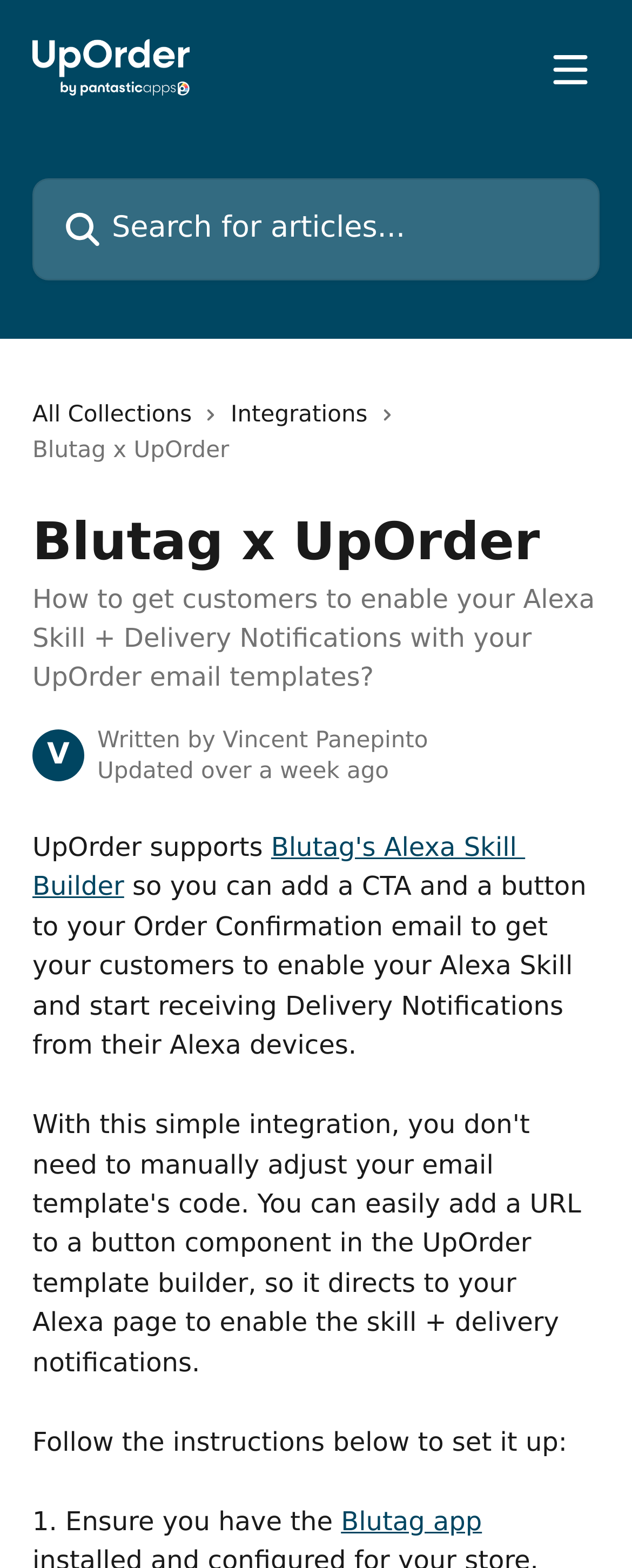Answer the question using only one word or a concise phrase: What is the position of the search box?

Top right